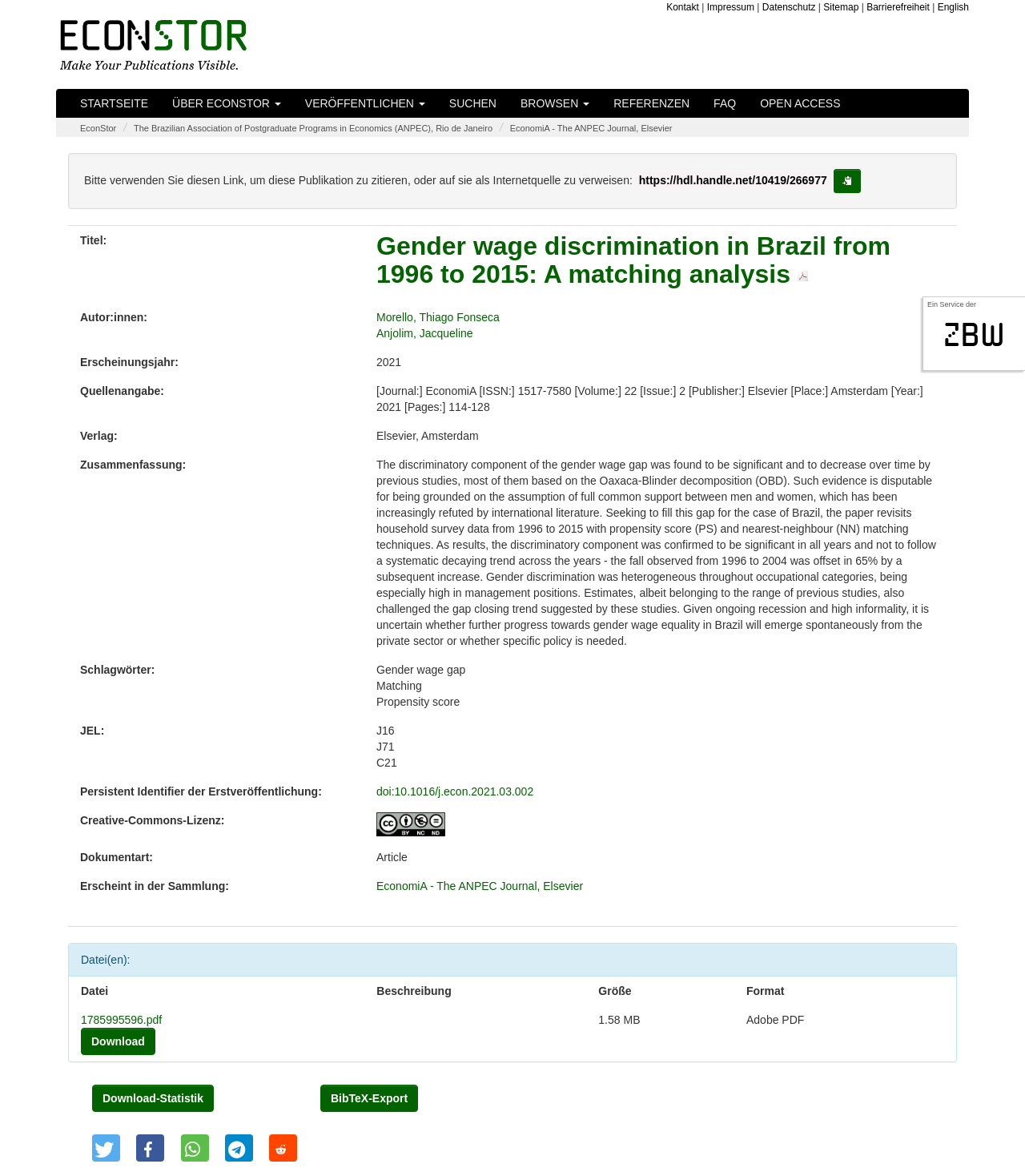Locate the bounding box coordinates for the element described below: "Download". The coordinates must be four float values between 0 and 1, formatted as [left, top, right, bottom].

[0.079, 0.874, 0.151, 0.897]